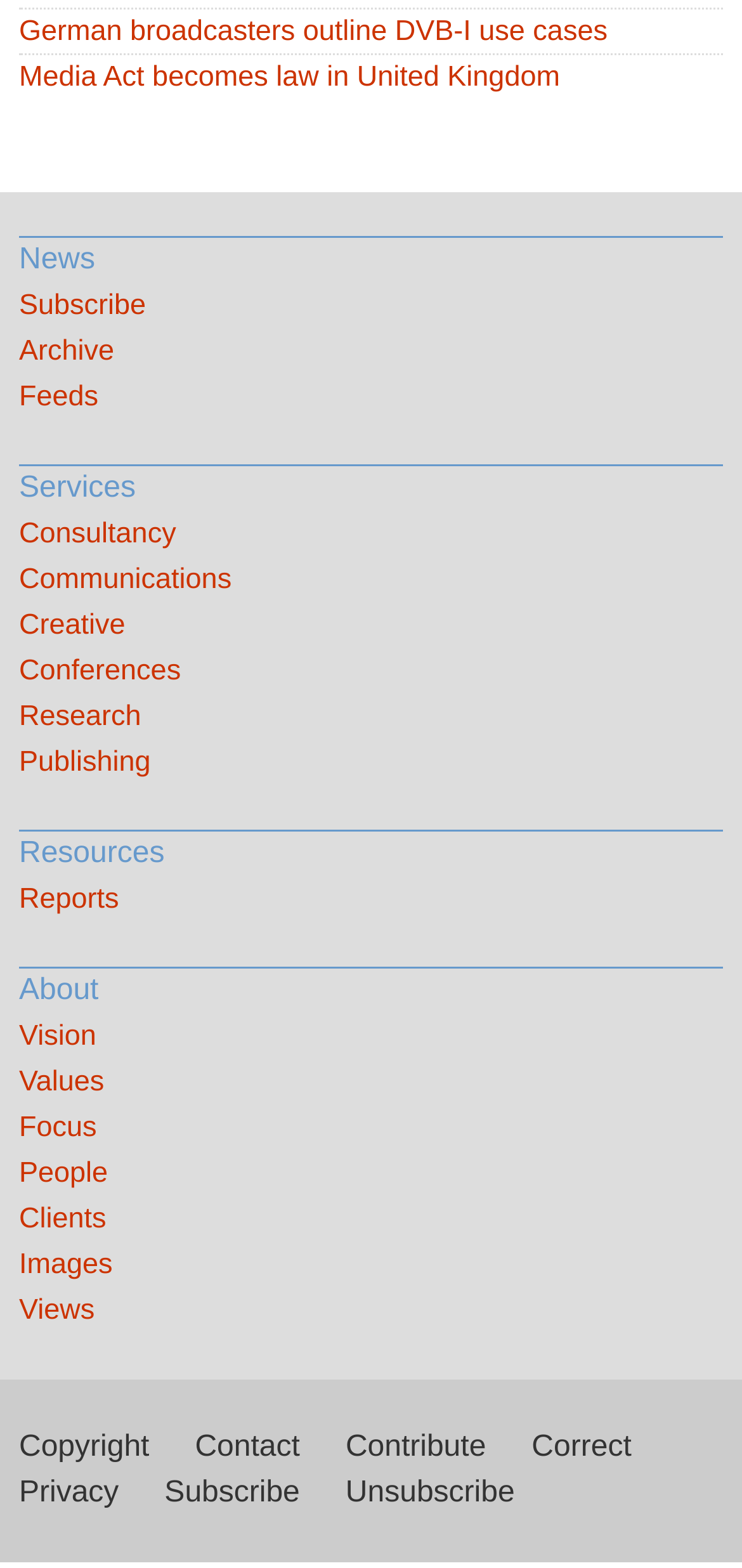What is the 'Feeds' link for?
Based on the screenshot, provide your answer in one word or phrase.

To access RSS feeds